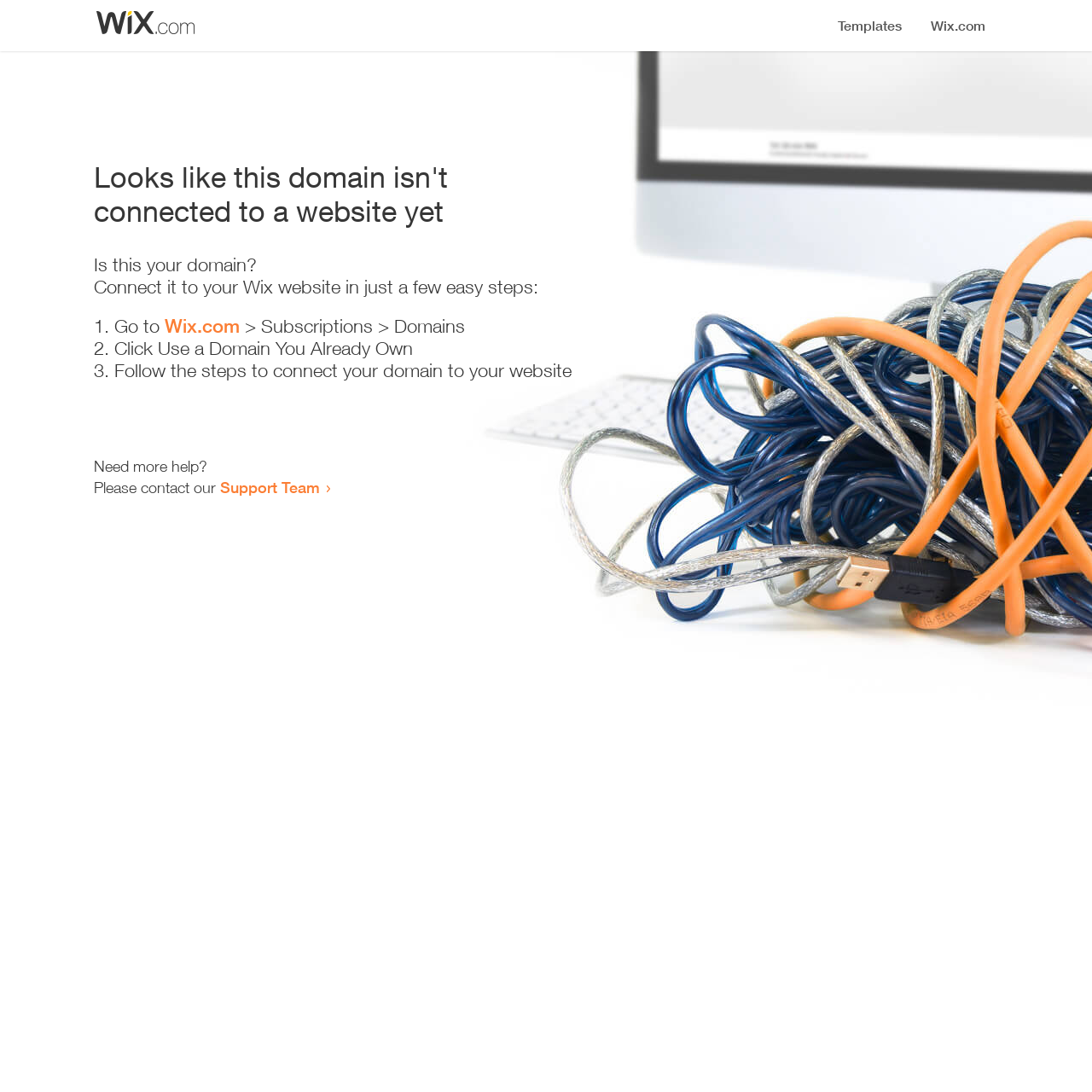Locate the bounding box coordinates of the UI element described by: "Wix.com". Provide the coordinates as four float numbers between 0 and 1, formatted as [left, top, right, bottom].

[0.151, 0.288, 0.22, 0.309]